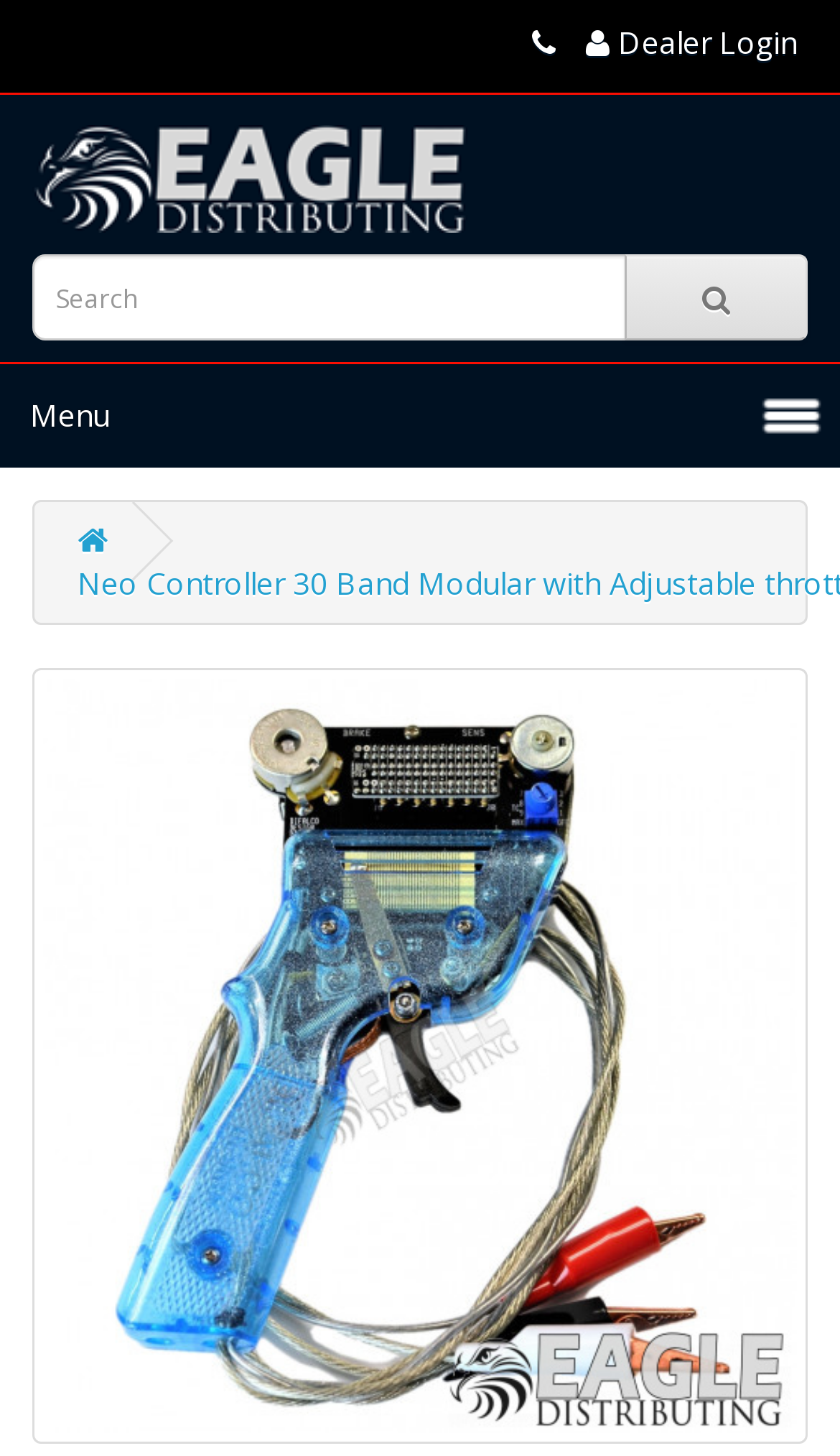What is the name of the distributor?
Examine the webpage screenshot and provide an in-depth answer to the question.

I found the answer by looking at the link on the top of the webpage, which says 'Eagle Distributing'. There is also an image with the same name next to the link.